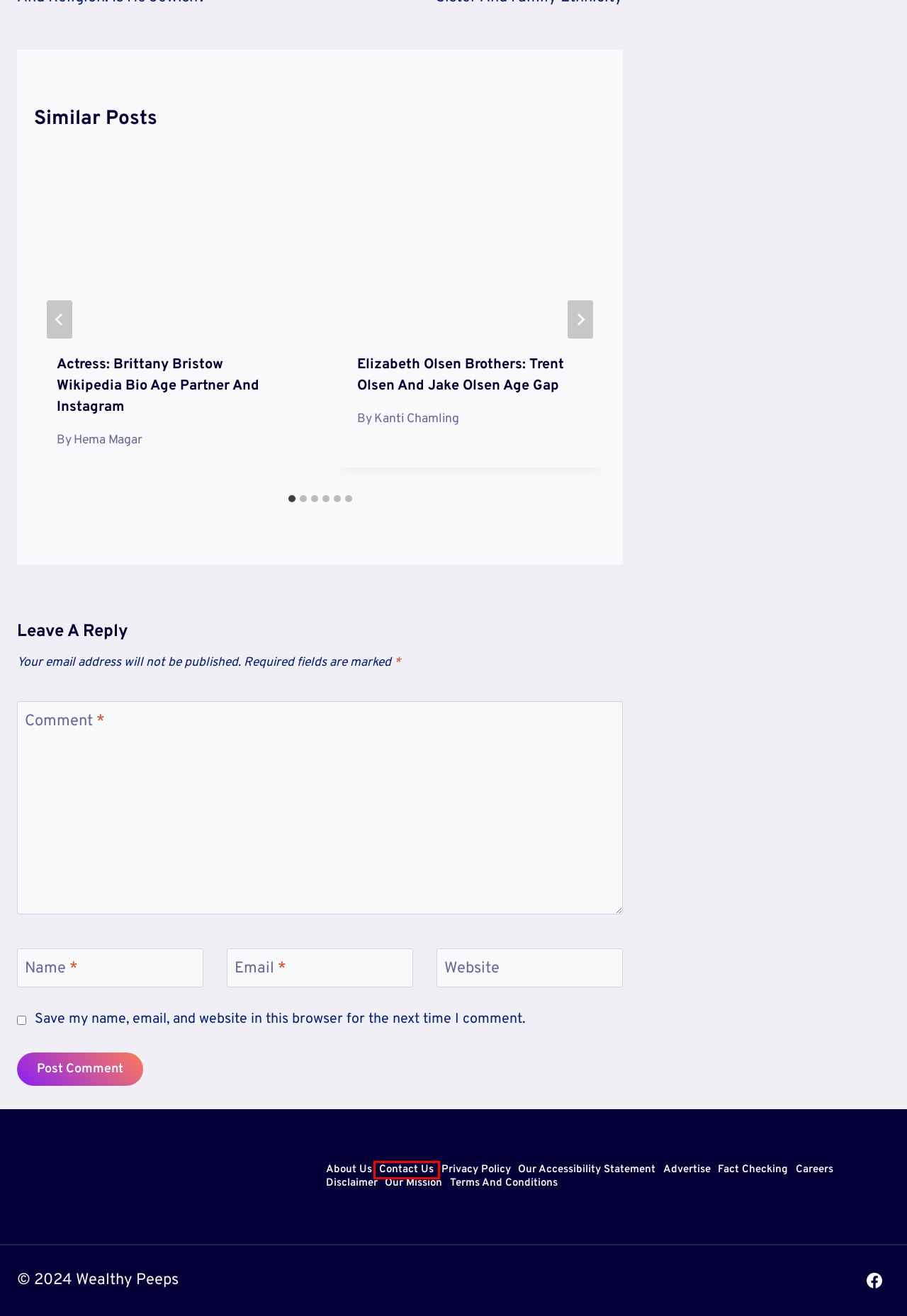You see a screenshot of a webpage with a red bounding box surrounding an element. Pick the webpage description that most accurately represents the new webpage after interacting with the element in the red bounding box. The options are:
A. About Us - Wealthy Peeps
B. Actress: Brittany Bristow Wikipedia Bio Age Partner And Instagram - Wealthy Peeps
C. Our Mission - Wealthy Peeps
D. Careers - Wealthy Peeps
E. Disclaimer - Wealthy Peeps
F. Contact Us - Wealthy Peeps
G. Elizabeth Olsen Brothers: Trent Olsen And Jake Olsen Age Gap
H. Our Accessibility Statement - Wealthy Peeps

F